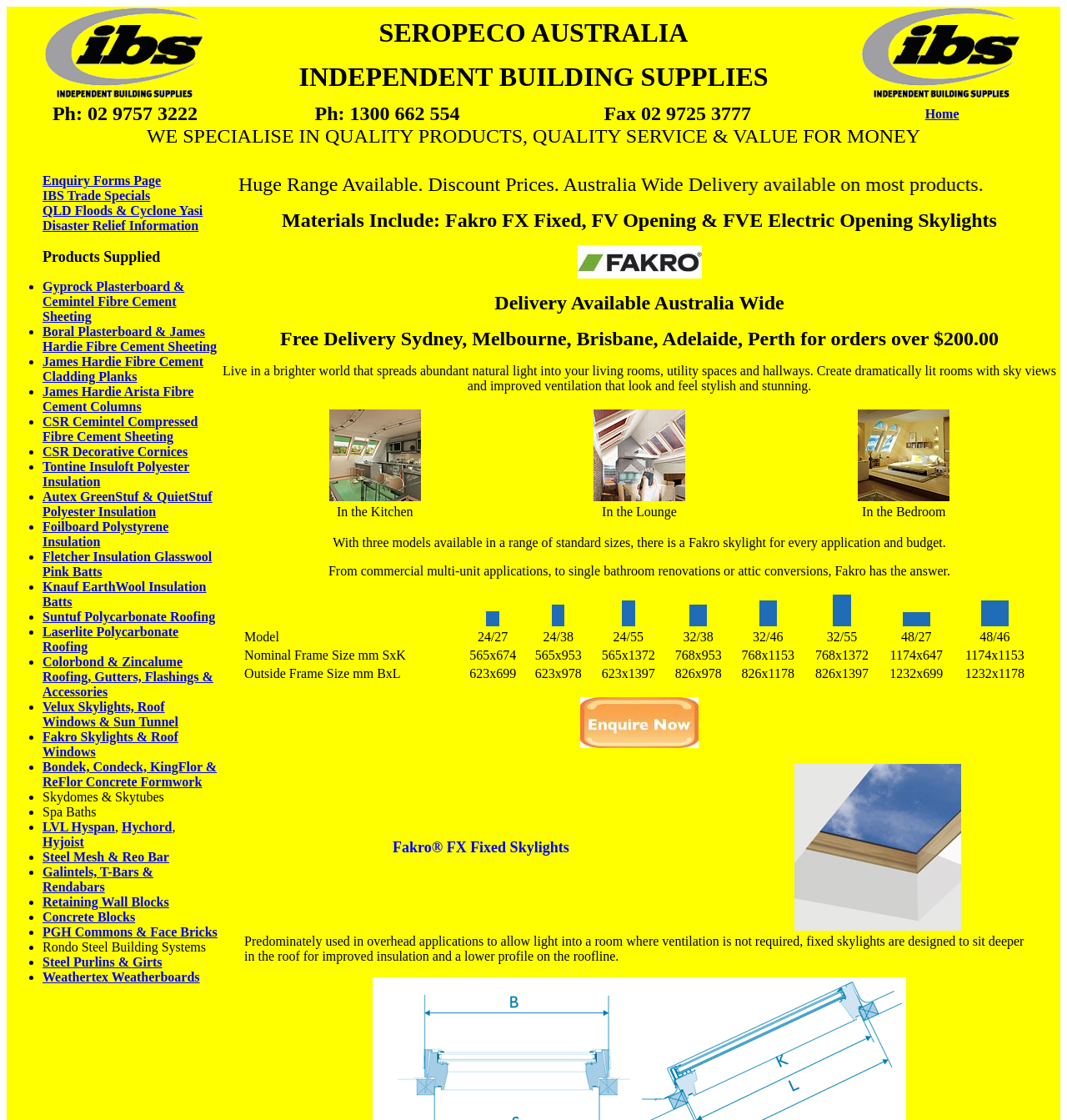Identify the bounding box coordinates of the clickable region required to complete the instruction: "Call the phone number 1300 662 554". The coordinates should be given as four float numbers within the range of 0 and 1, i.e., [left, top, right, bottom].

[0.228, 0.092, 0.498, 0.112]